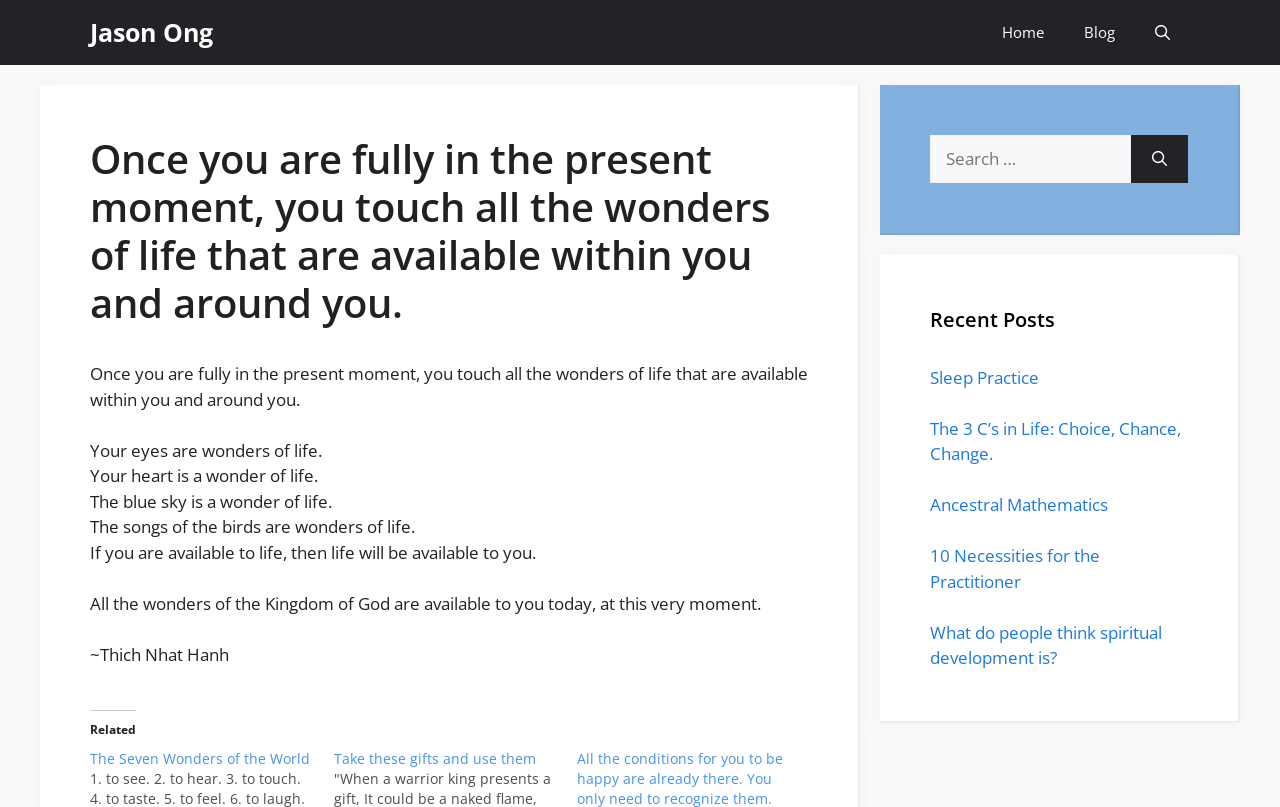Please identify the bounding box coordinates of the element on the webpage that should be clicked to follow this instruction: "Search on the website". The bounding box coordinates should be given as four float numbers between 0 and 1, formatted as [left, top, right, bottom].

None